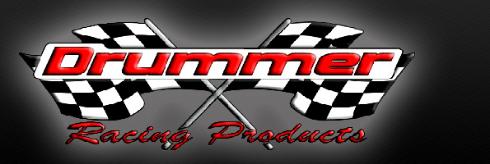Use the information in the screenshot to answer the question comprehensively: What do the crossed flags symbolize?

The caption explains that the two classic checkered racing flags crossed diagonally symbolize speed and competition, which indicates that the flags represent these two concepts.